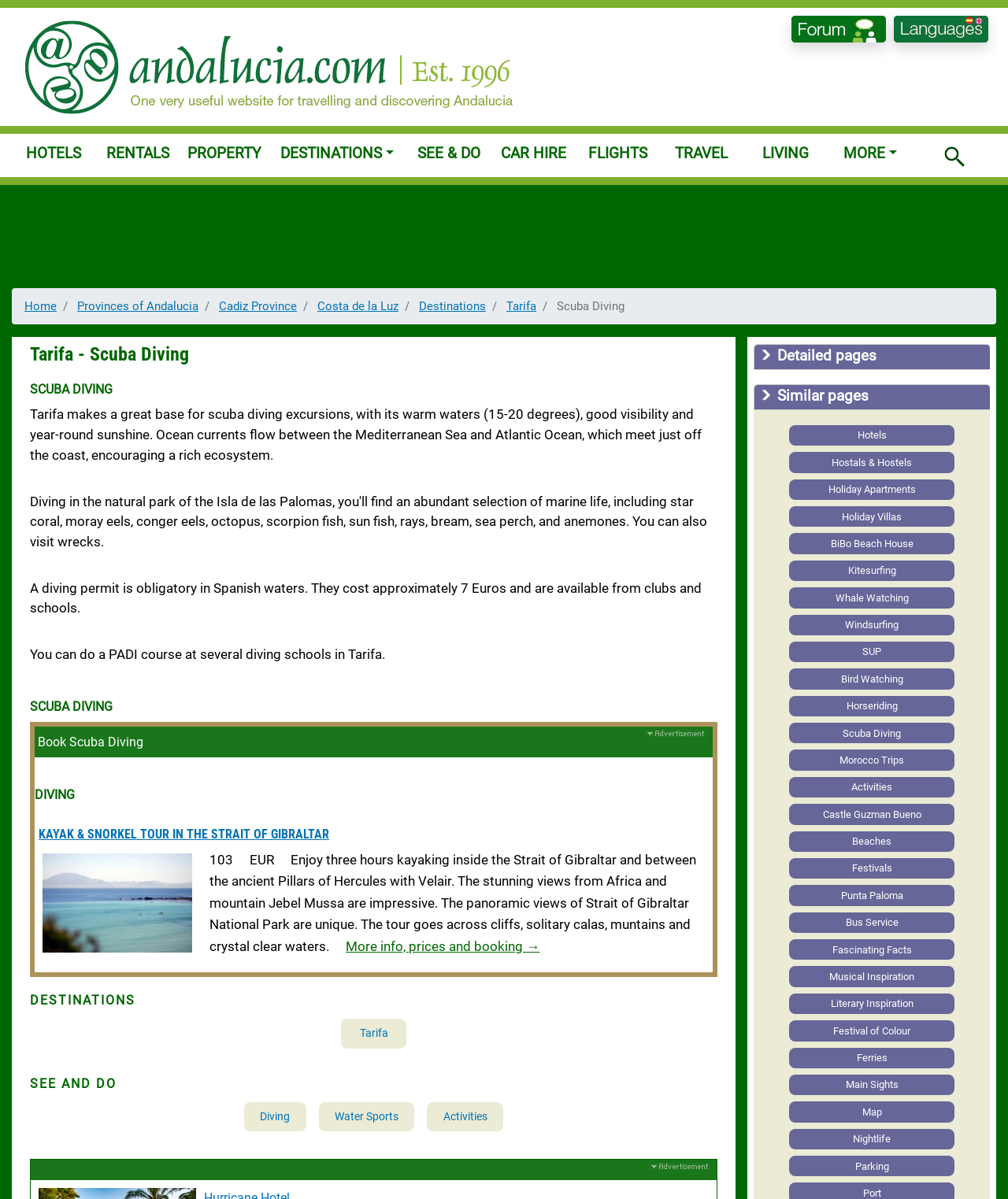Show the bounding box coordinates of the element that should be clicked to complete the task: "Go to homepage".

None